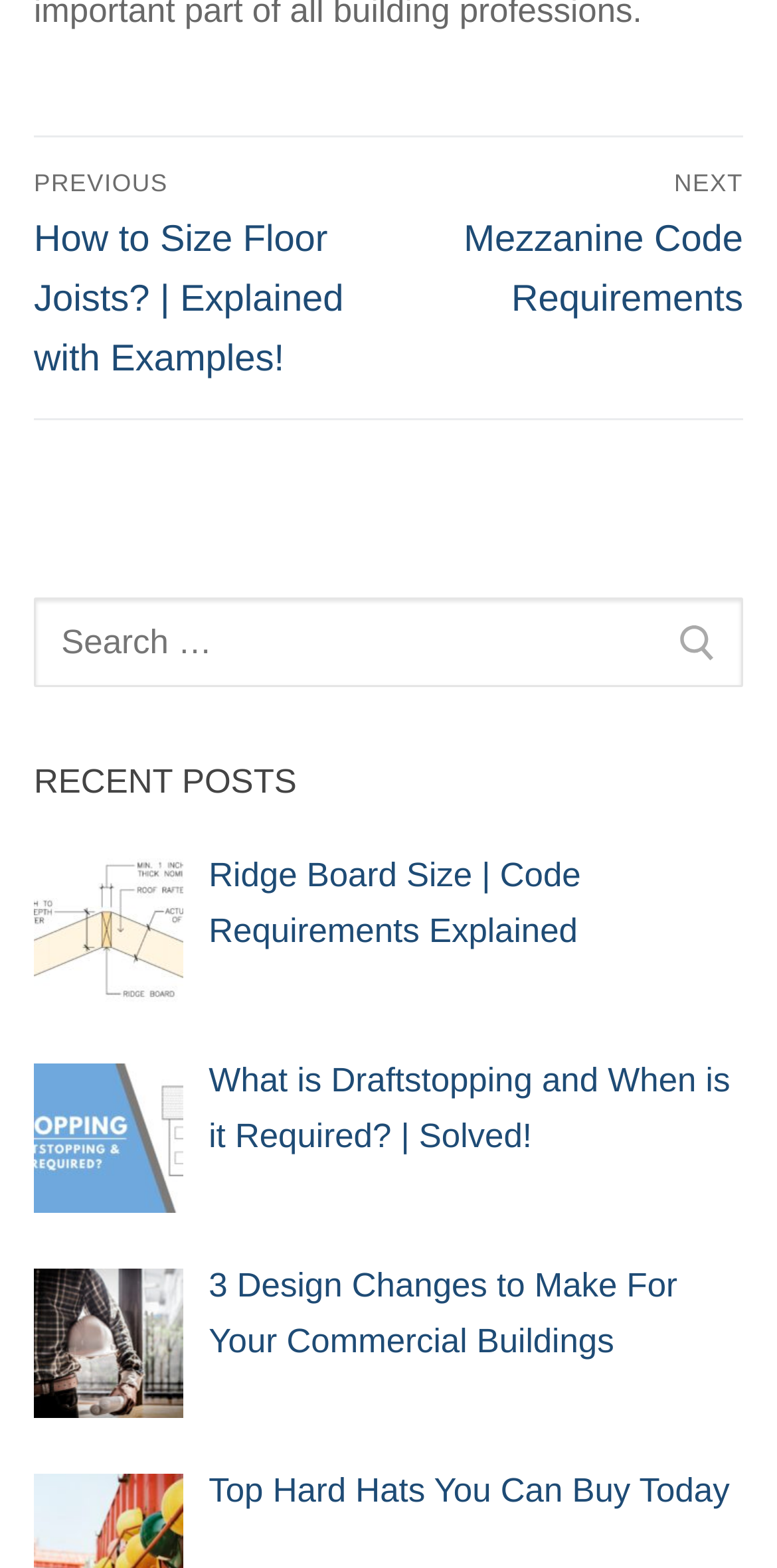Please identify the bounding box coordinates of the region to click in order to complete the task: "View recent post about Ridge Board Size". The coordinates must be four float numbers between 0 and 1, specified as [left, top, right, bottom].

[0.269, 0.546, 0.748, 0.605]